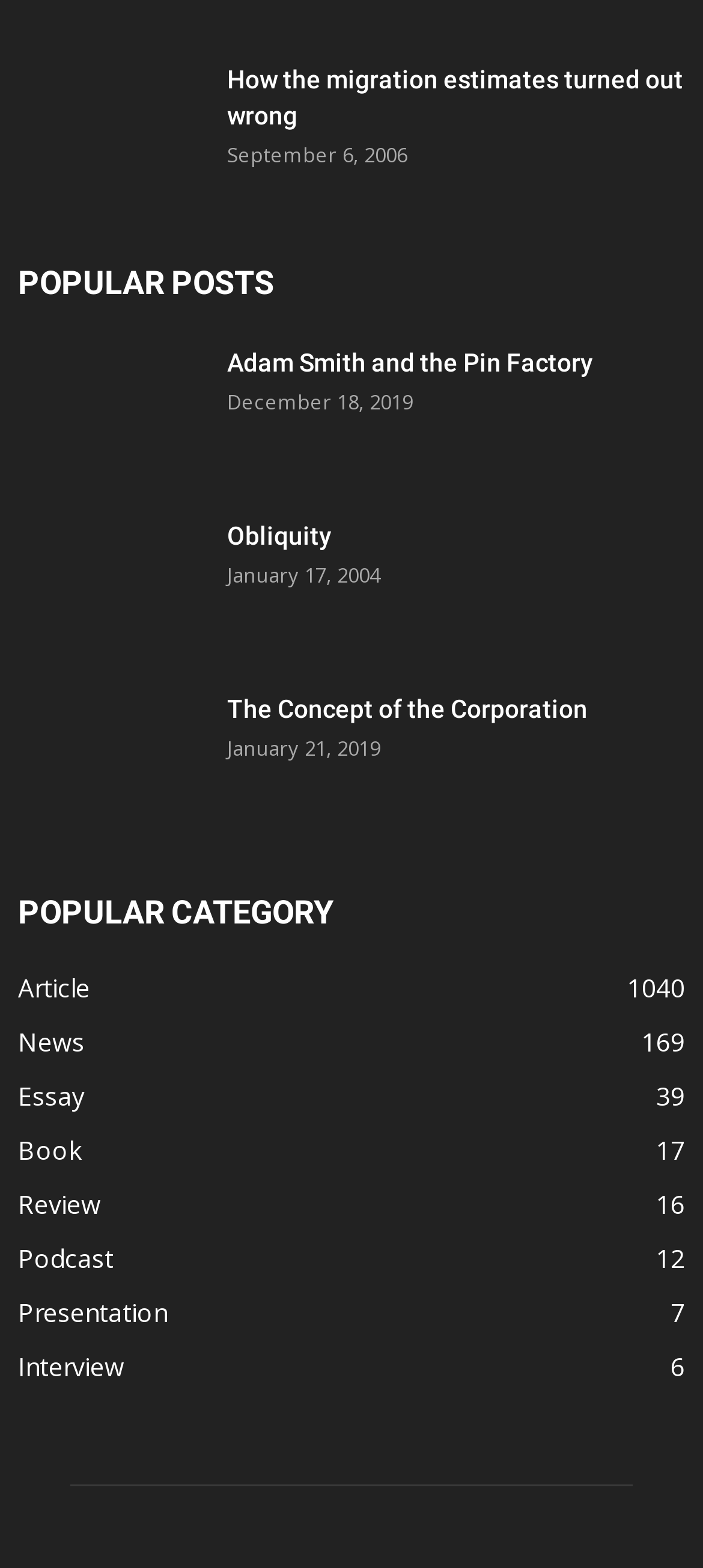What is the oldest article?
Observe the image and answer the question with a one-word or short phrase response.

January 17, 2004